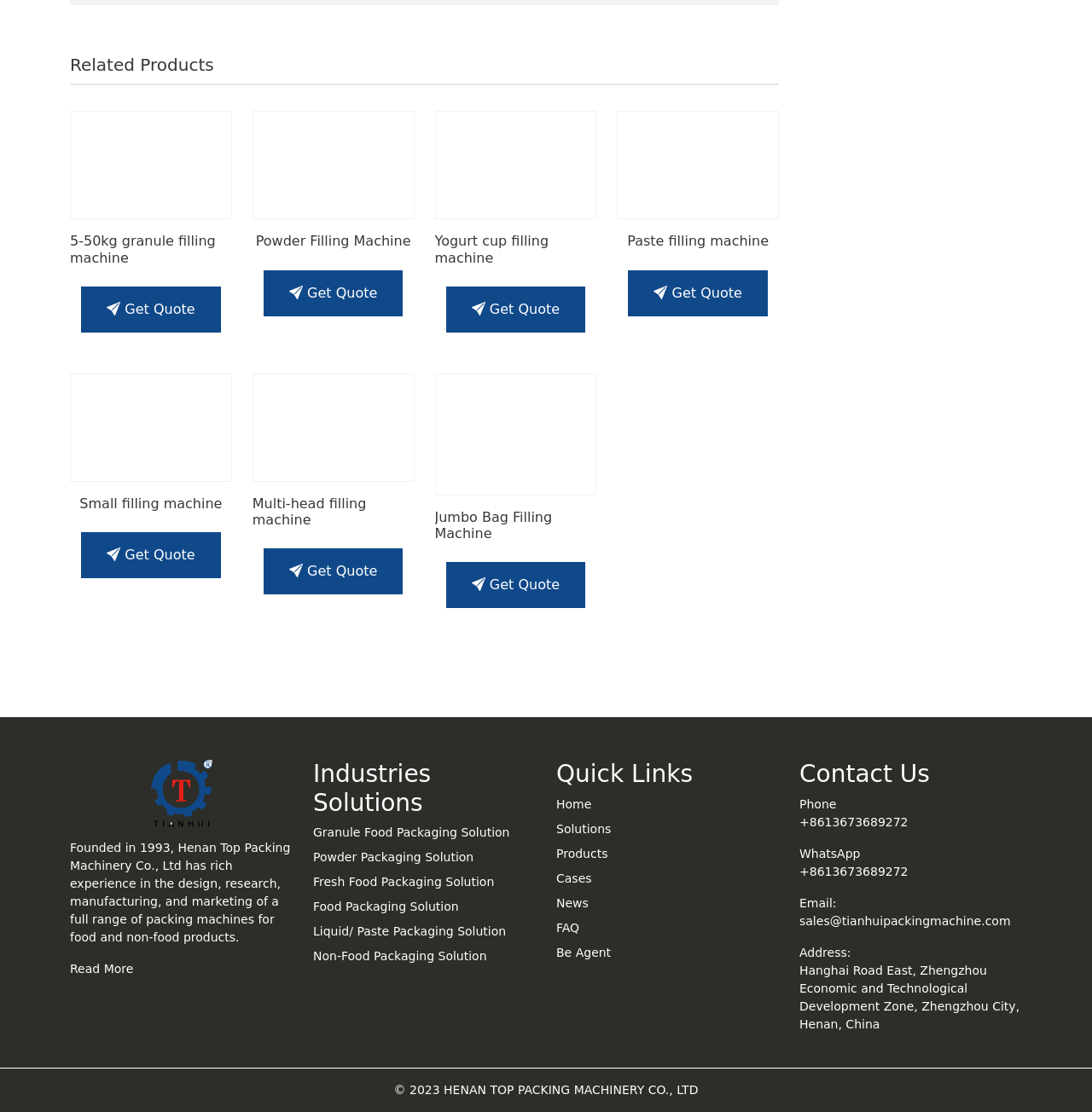Based on the element description News, identify the bounding box coordinates for the UI element. The coordinates should be in the format (top-left x, top-left y, bottom-right x, bottom-right y) and within the 0 to 1 range.

[0.509, 0.806, 0.539, 0.818]